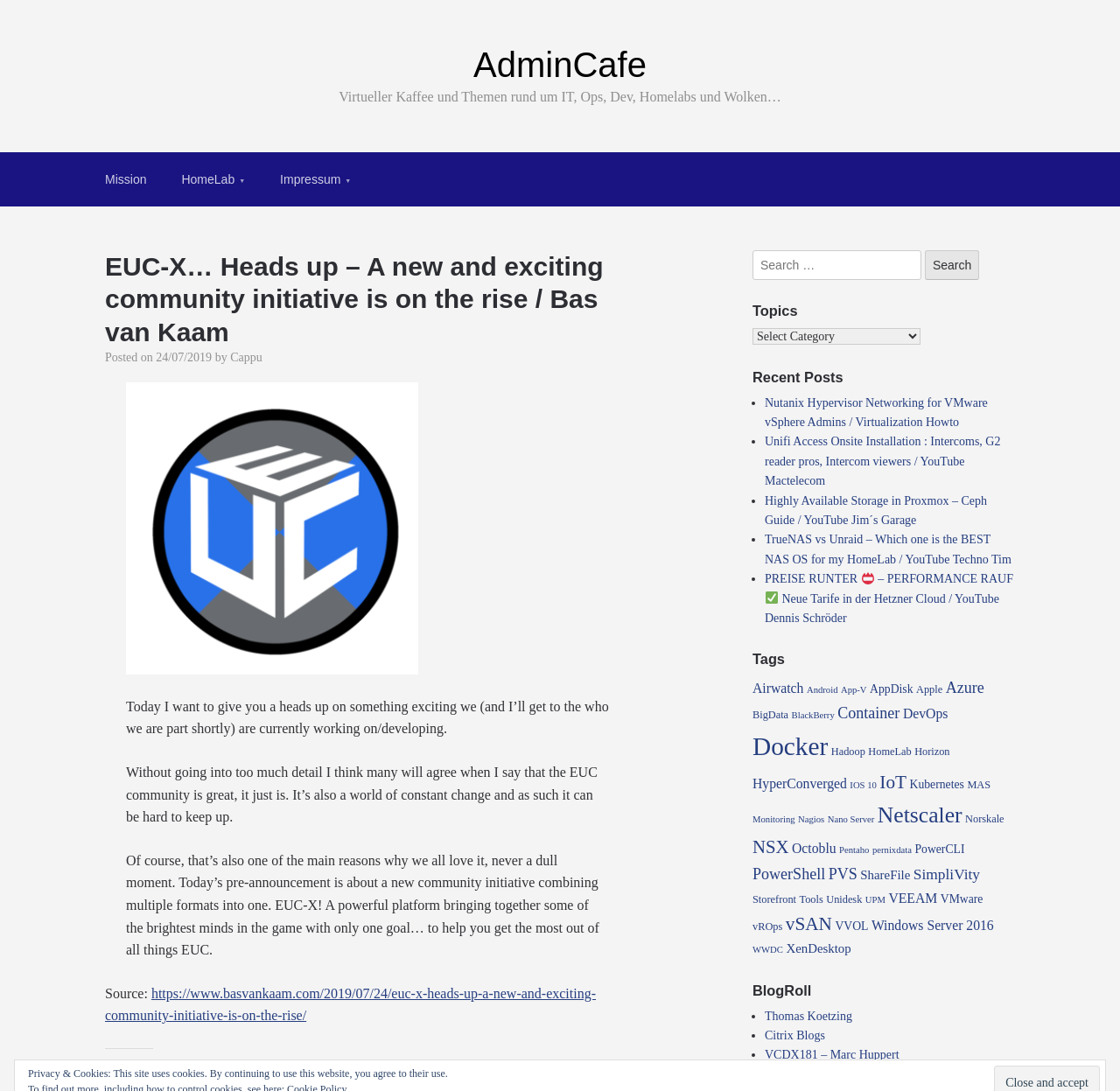What is the topic of the recent post 'Nutanix Hypervisor Networking for VMware vSphere Admins / Virtualization Howto'?
Based on the image content, provide your answer in one word or a short phrase.

Virtualization